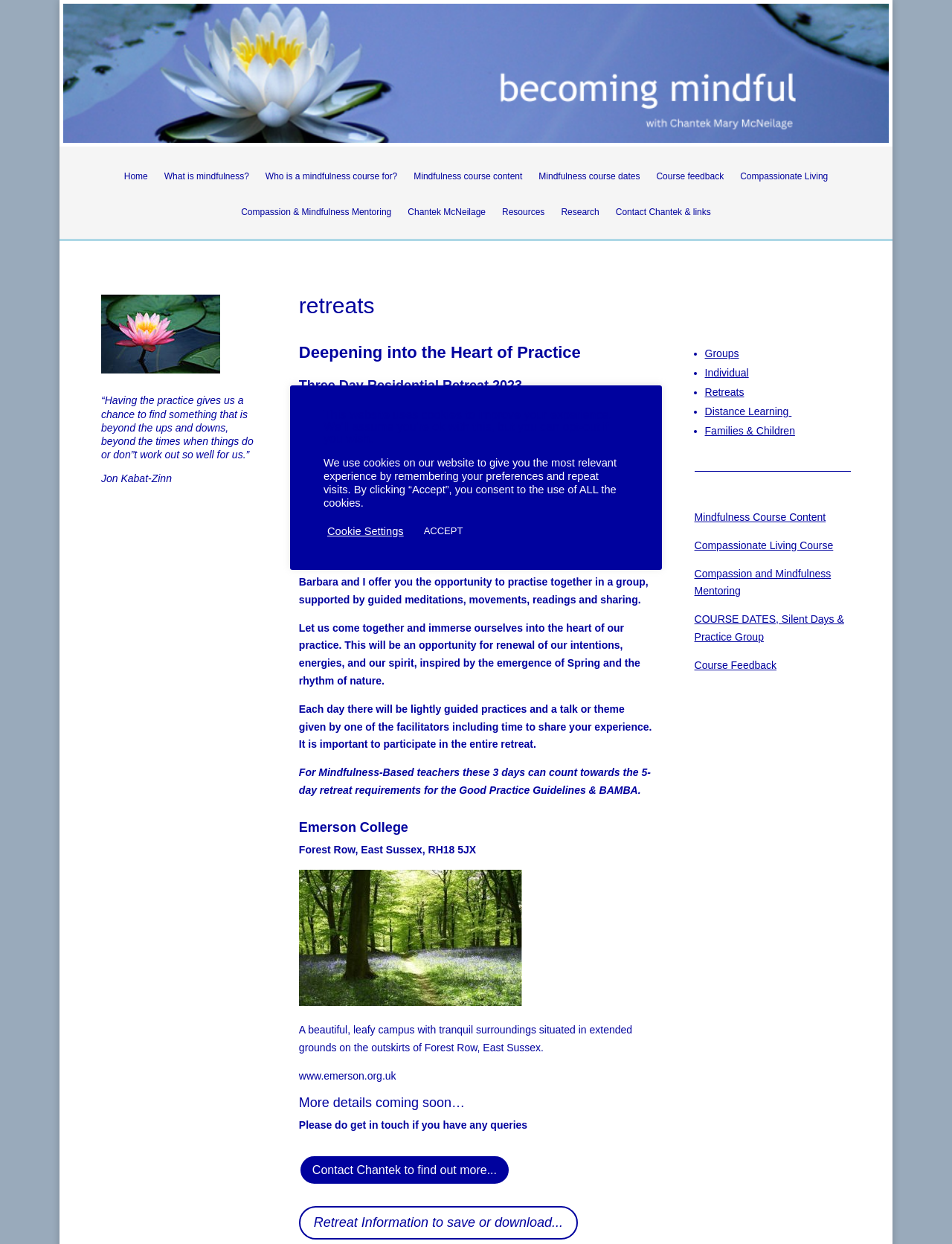Please specify the bounding box coordinates of the element that should be clicked to execute the given instruction: 'Click the 'Home' link'. Ensure the coordinates are four float numbers between 0 and 1, expressed as [left, top, right, bottom].

[0.13, 0.137, 0.155, 0.163]